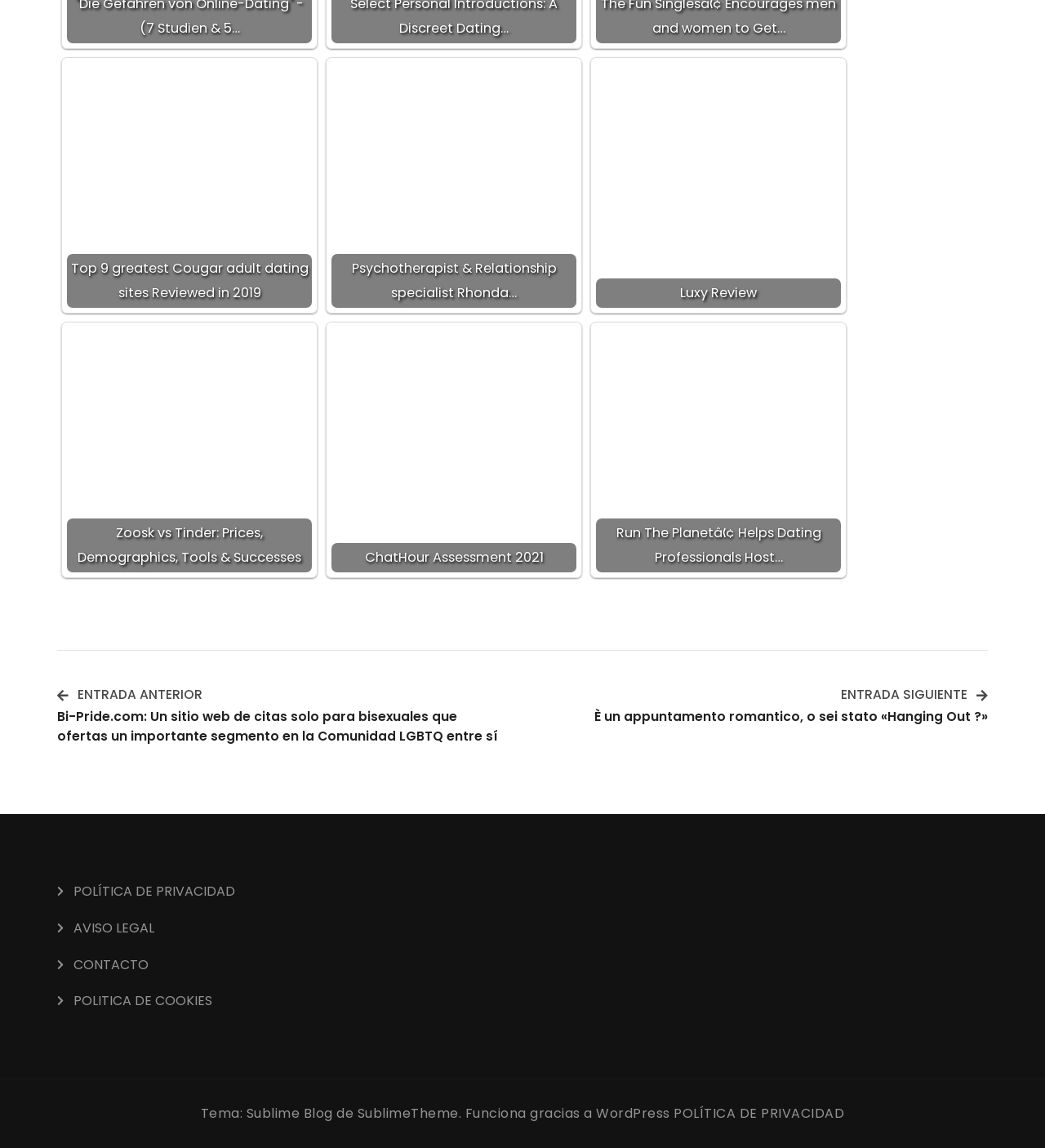Determine the bounding box coordinates (top-left x, top-left y, bottom-right x, bottom-right y) of the UI element described in the following text: POLÍTICA DE PRIVACIDAD

[0.07, 0.766, 0.225, 0.787]